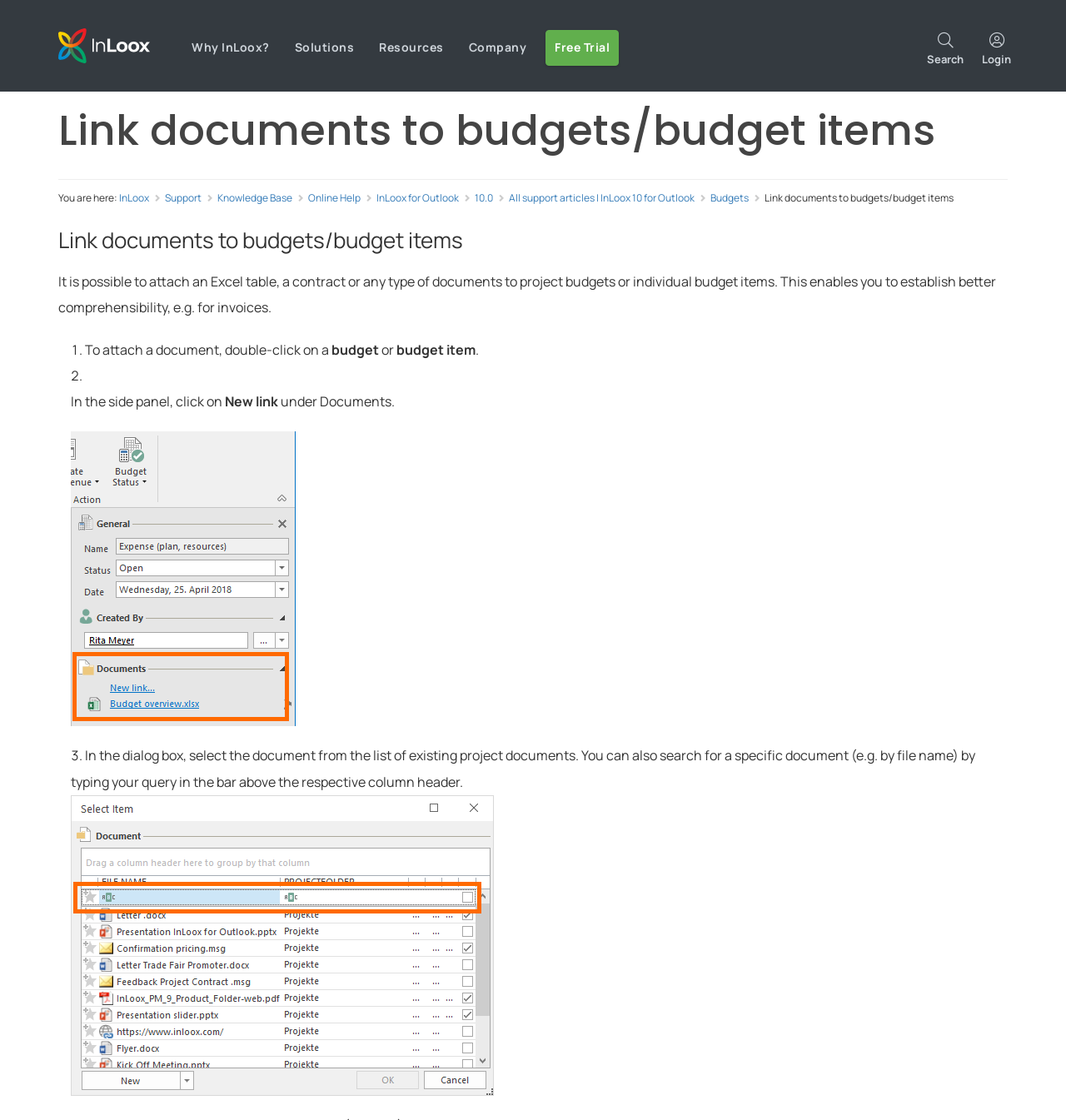Answer the following inquiry with a single word or phrase:
What is the purpose of linking documents to budgets?

Better comprehensibility